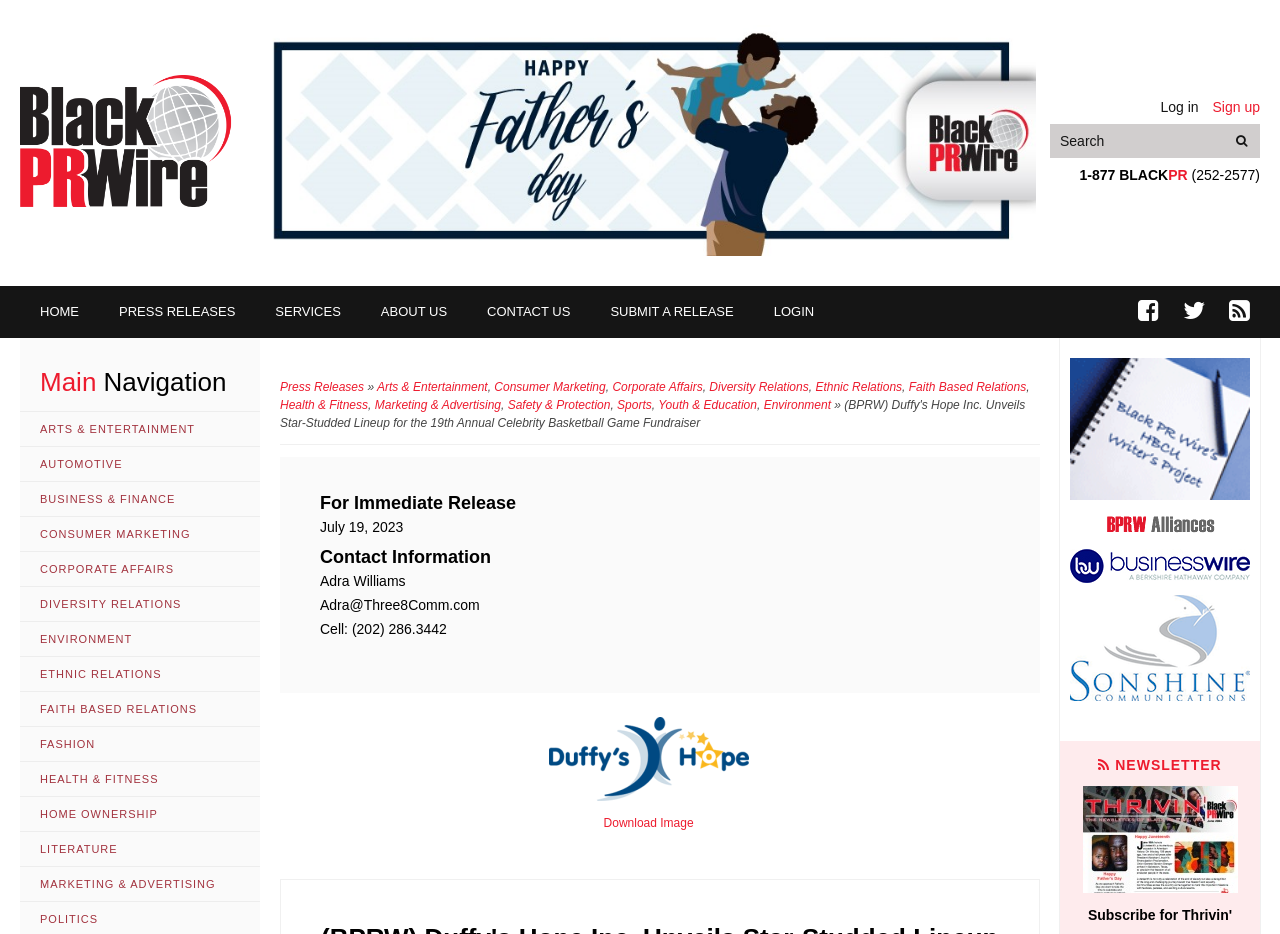Locate the bounding box coordinates of the UI element described by: "Ethnic Relations". Provide the coordinates as four float numbers between 0 and 1, formatted as [left, top, right, bottom].

[0.637, 0.407, 0.705, 0.422]